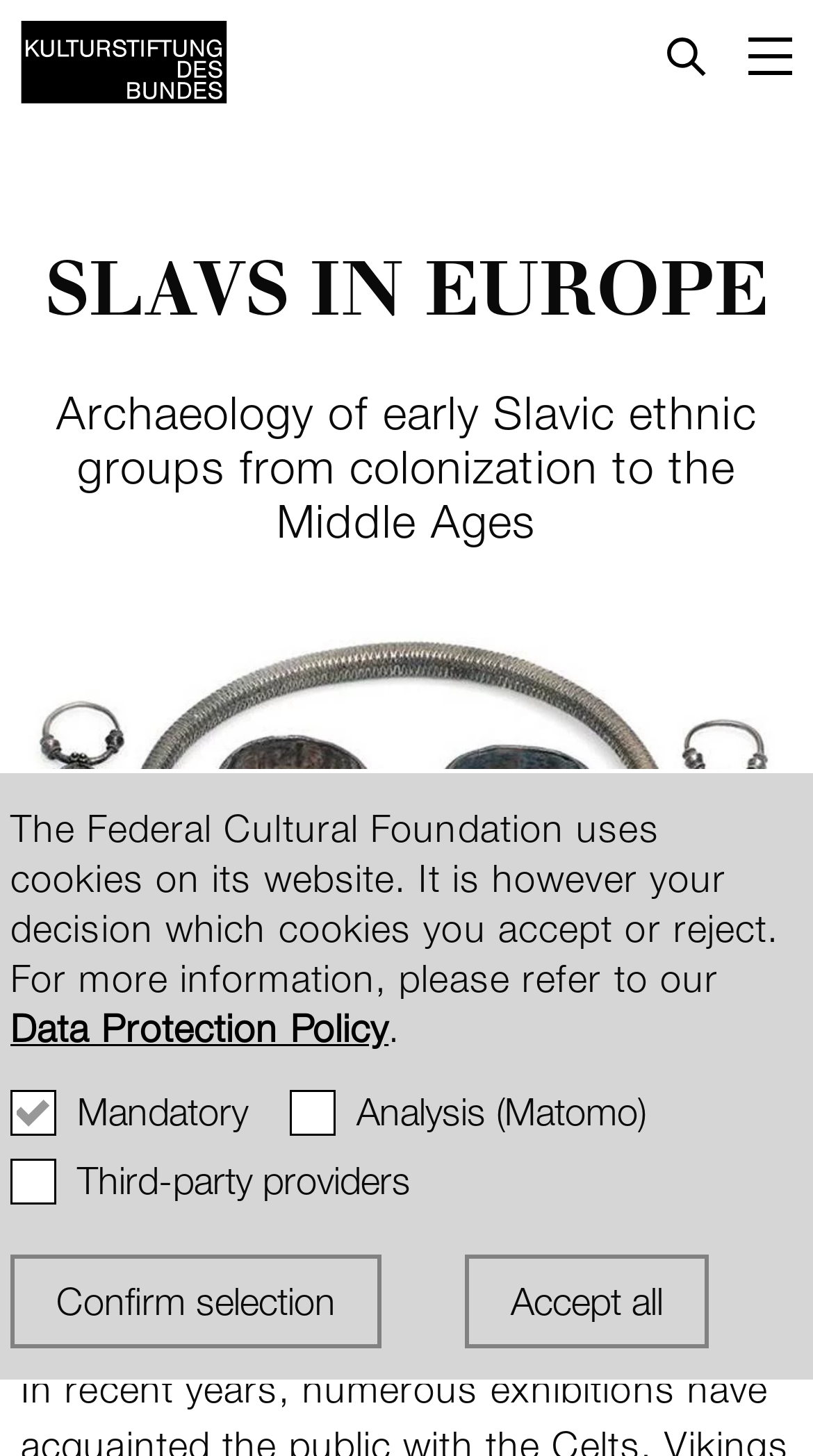Given the element description, predict the bounding box coordinates in the format (top-left x, top-left y, bottom-right x, bottom-right y), using floating point numbers between 0 and 1: aria-label="Twitter"

None